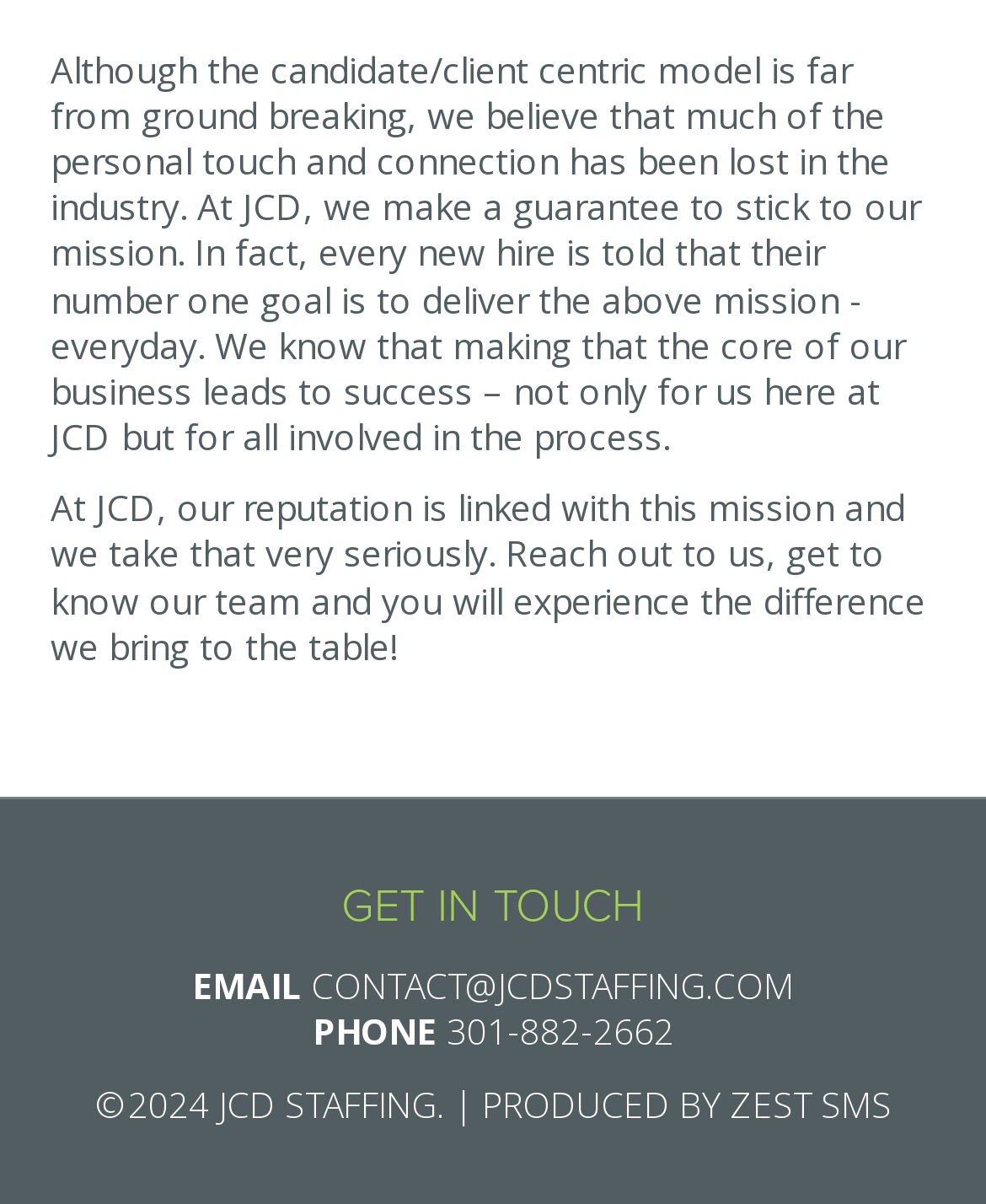From the webpage screenshot, predict the bounding box coordinates (top-left x, top-left y, bottom-right x, bottom-right y) for the UI element described here: Zest SMS

[0.74, 0.896, 0.904, 0.936]